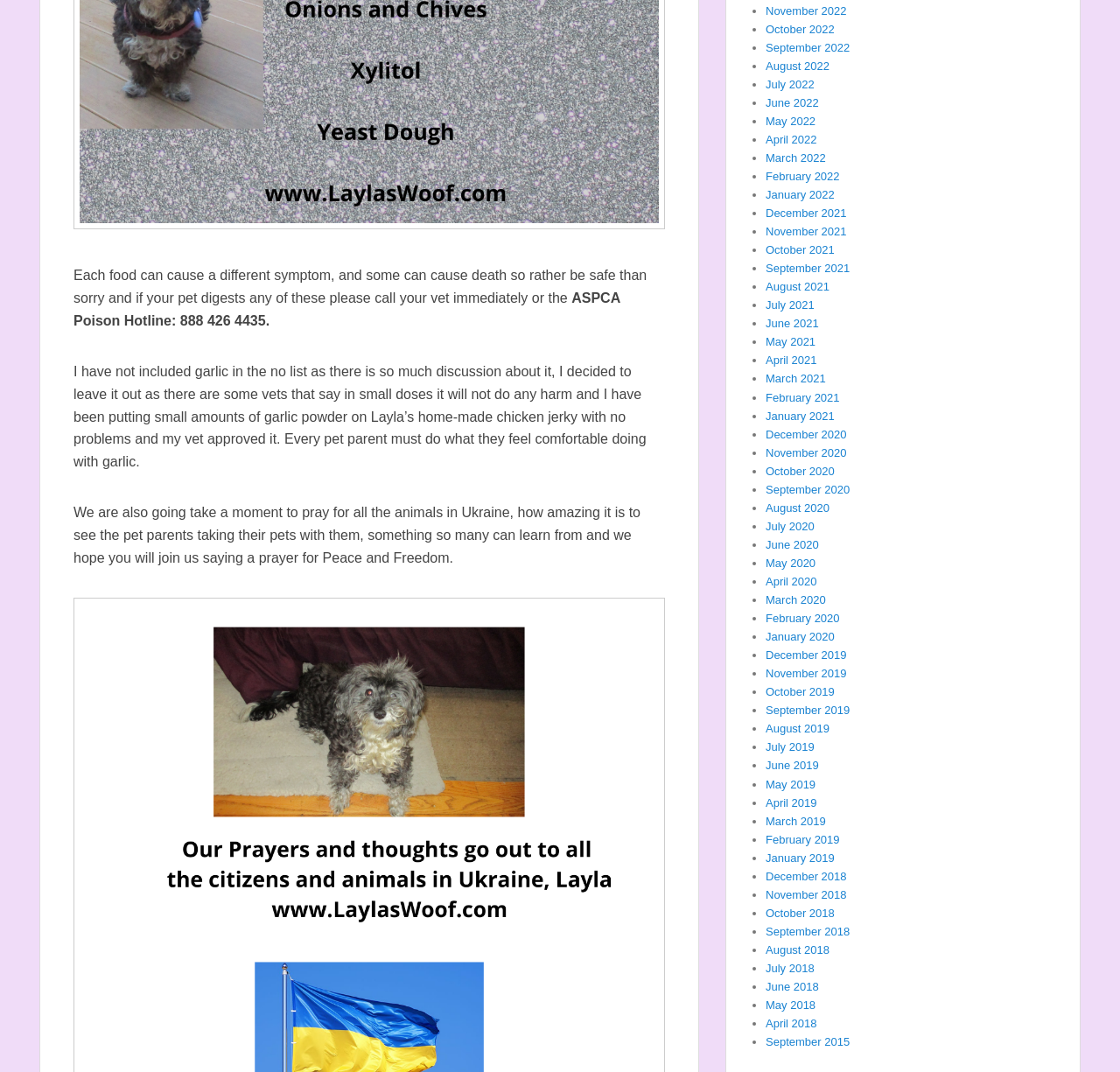What is the theme of the list of links?
Please give a detailed and elaborate answer to the question.

The list of links appears to be an archive of past months, with each link labeled with a month and year, suggesting that the content of the webpage is organized by date.